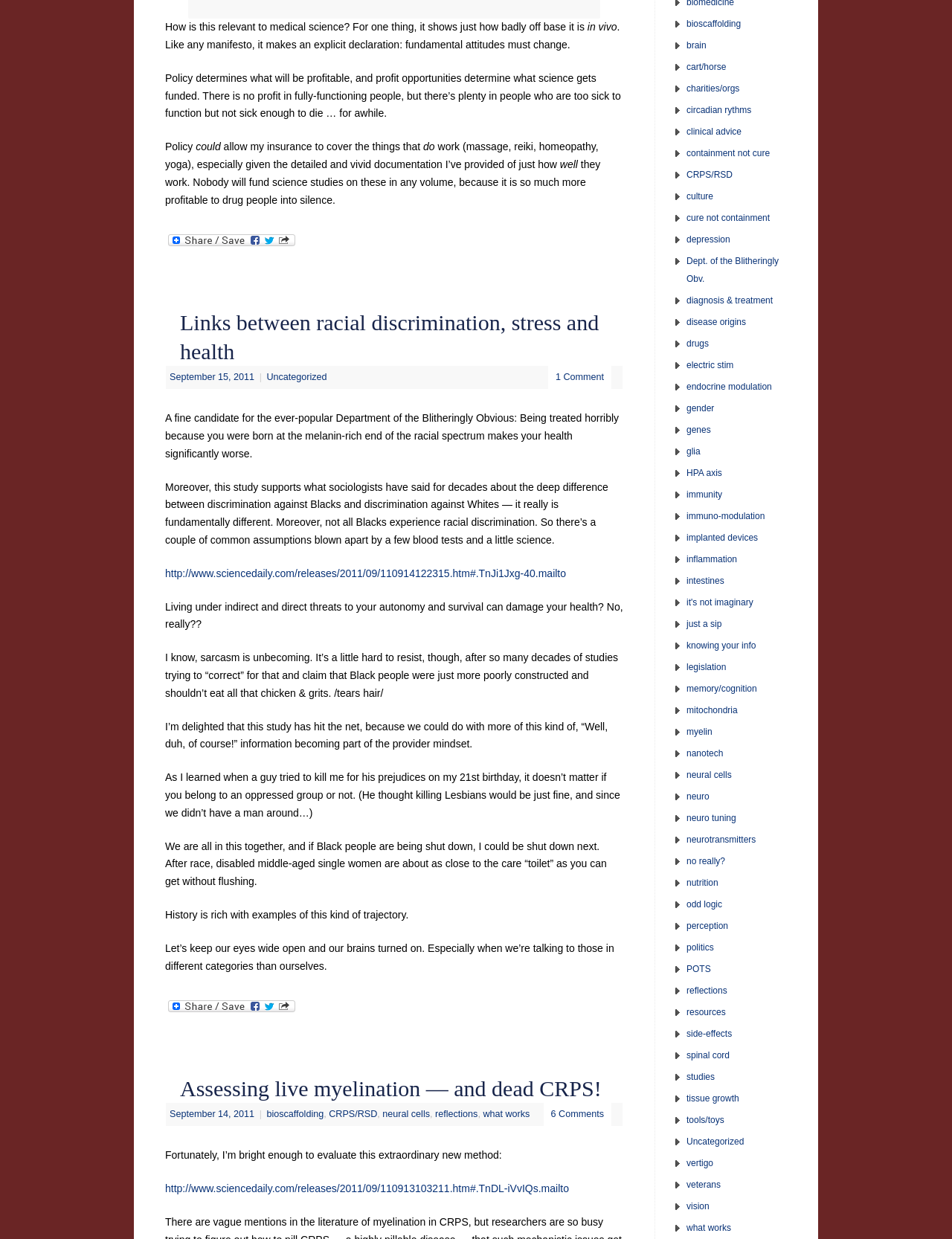Please identify the bounding box coordinates of the element's region that needs to be clicked to fulfill the following instruction: "Check the comments on the article 'Assessing live myelination — and dead CRPS!'". The bounding box coordinates should consist of four float numbers between 0 and 1, i.e., [left, top, right, bottom].

[0.579, 0.895, 0.634, 0.903]